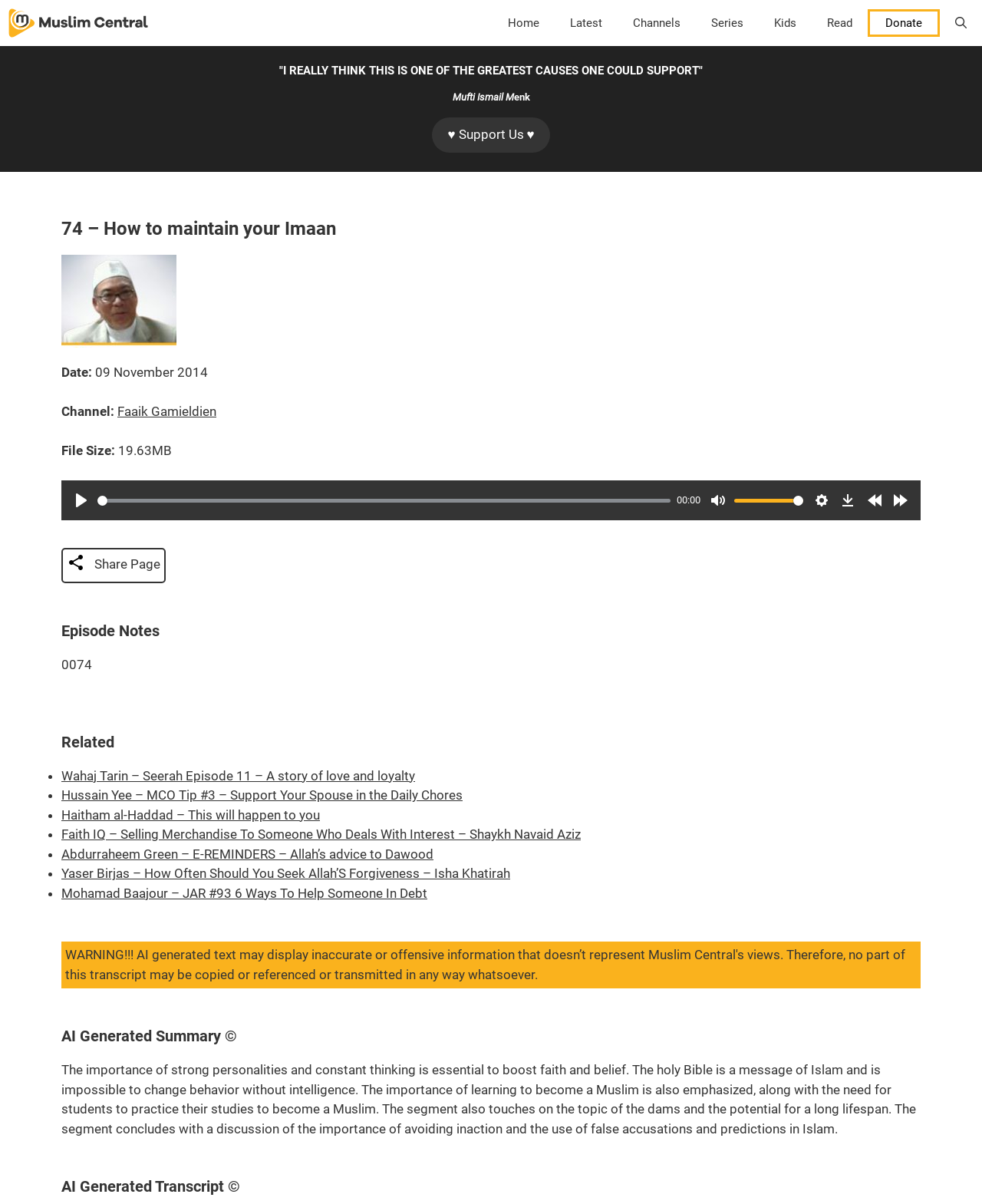Identify the bounding box coordinates of the region that needs to be clicked to carry out this instruction: "Visit the 'Channels' page". Provide these coordinates as four float numbers ranging from 0 to 1, i.e., [left, top, right, bottom].

[0.629, 0.0, 0.709, 0.038]